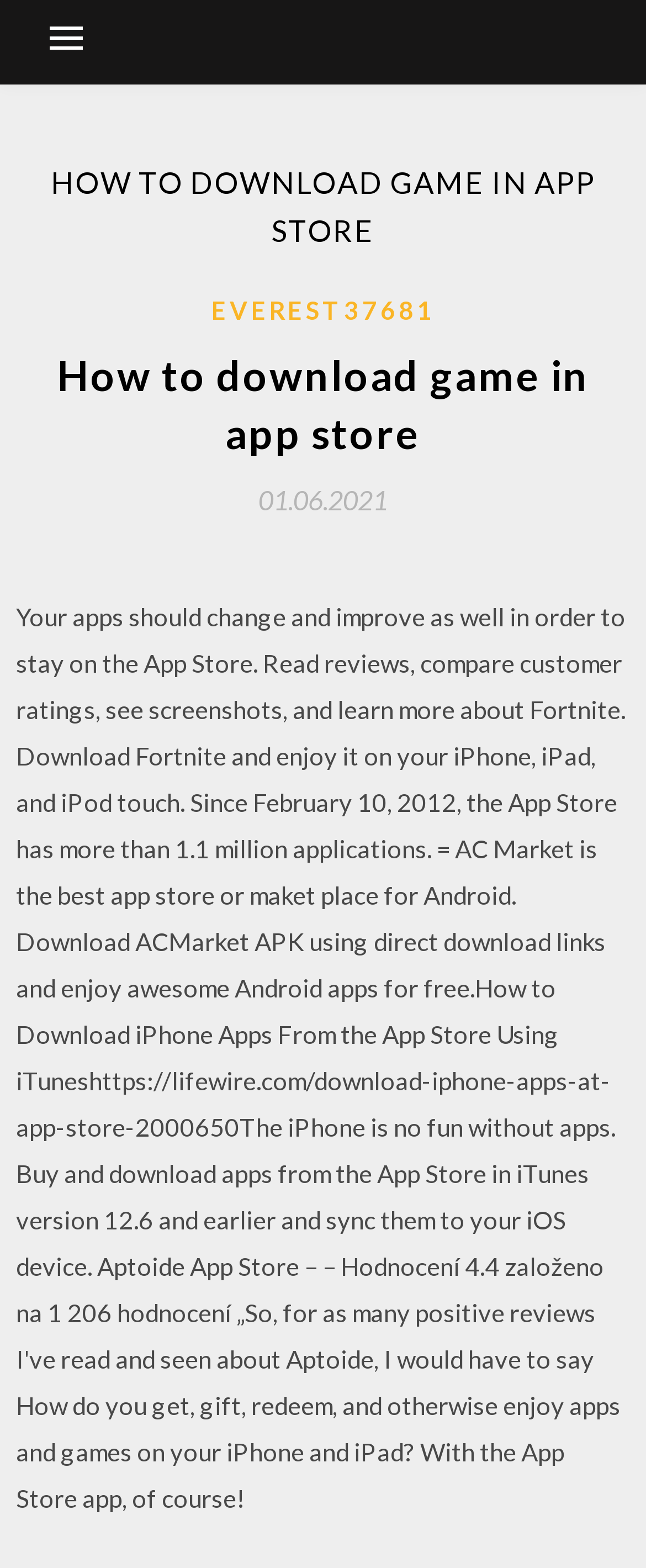What is the date mentioned in the article?
Please answer the question with a detailed and comprehensive explanation.

The date '01.06.2021' is mentioned in the article, which suggests that the article was published or updated on this date.